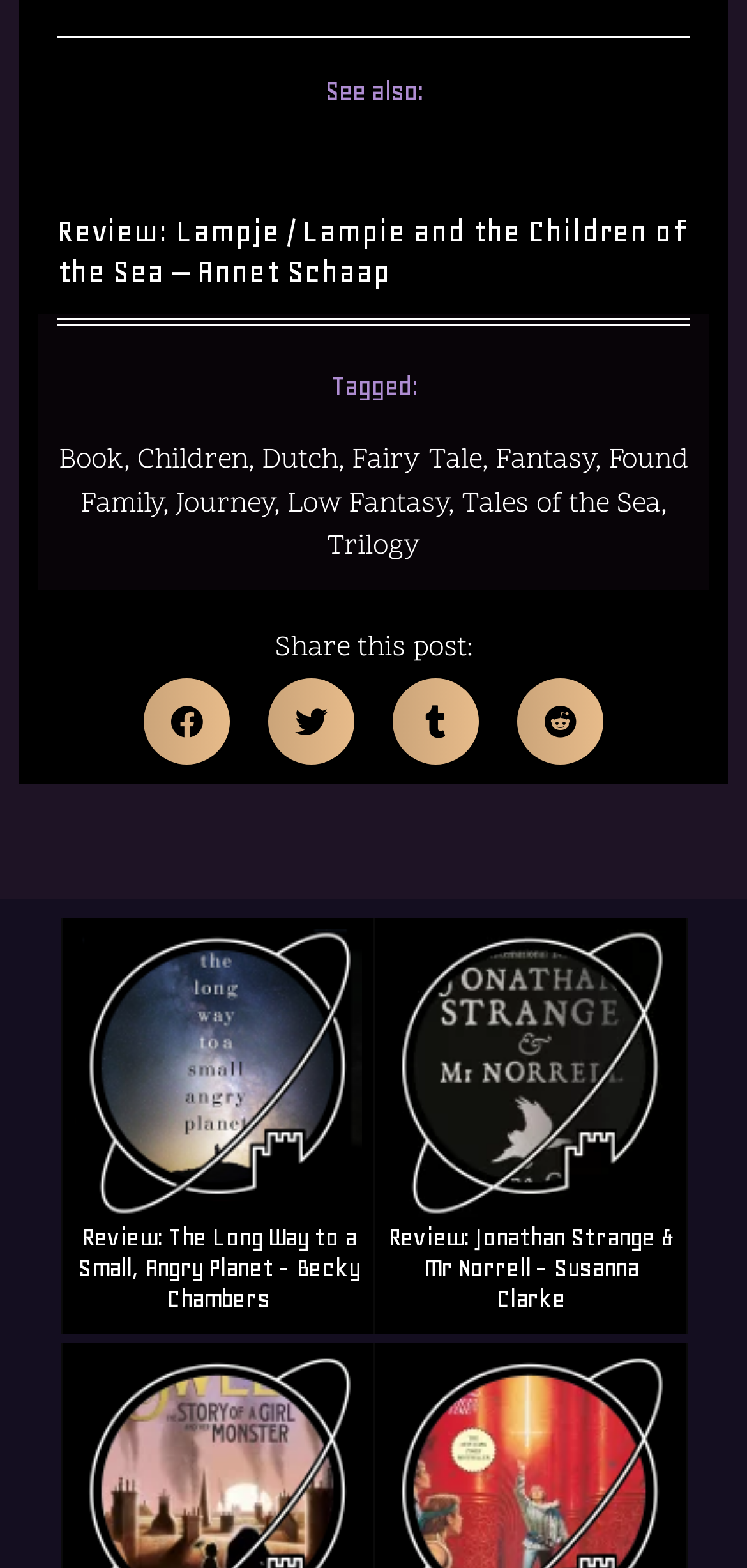Please predict the bounding box coordinates (top-left x, top-left y, bottom-right x, bottom-right y) for the UI element in the screenshot that fits the description: Low Fantasy

[0.385, 0.309, 0.6, 0.334]